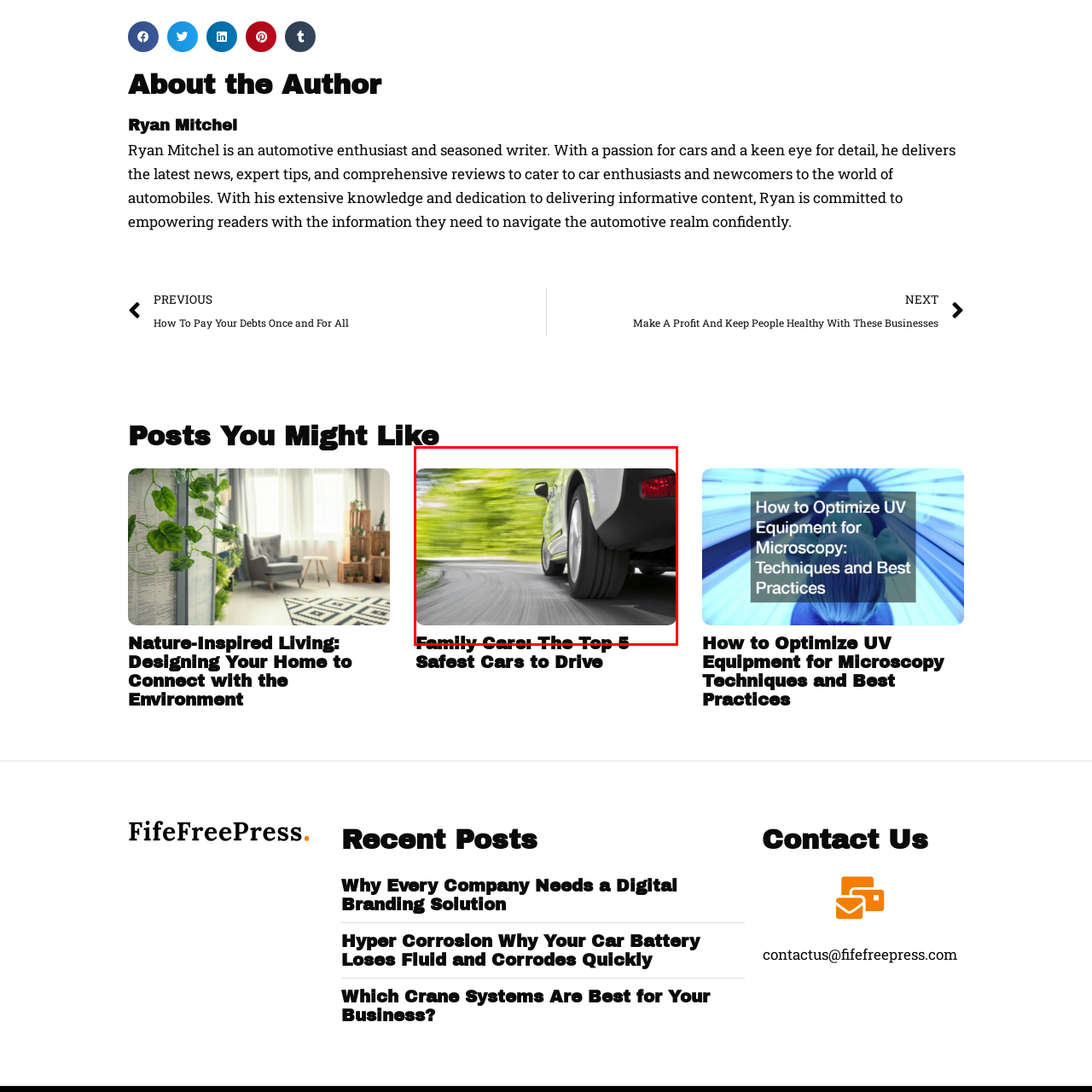View the image inside the red-bordered box and answer the given question using a single word or phrase:
What is the purpose of the blurred background in the image?

To emphasize speed